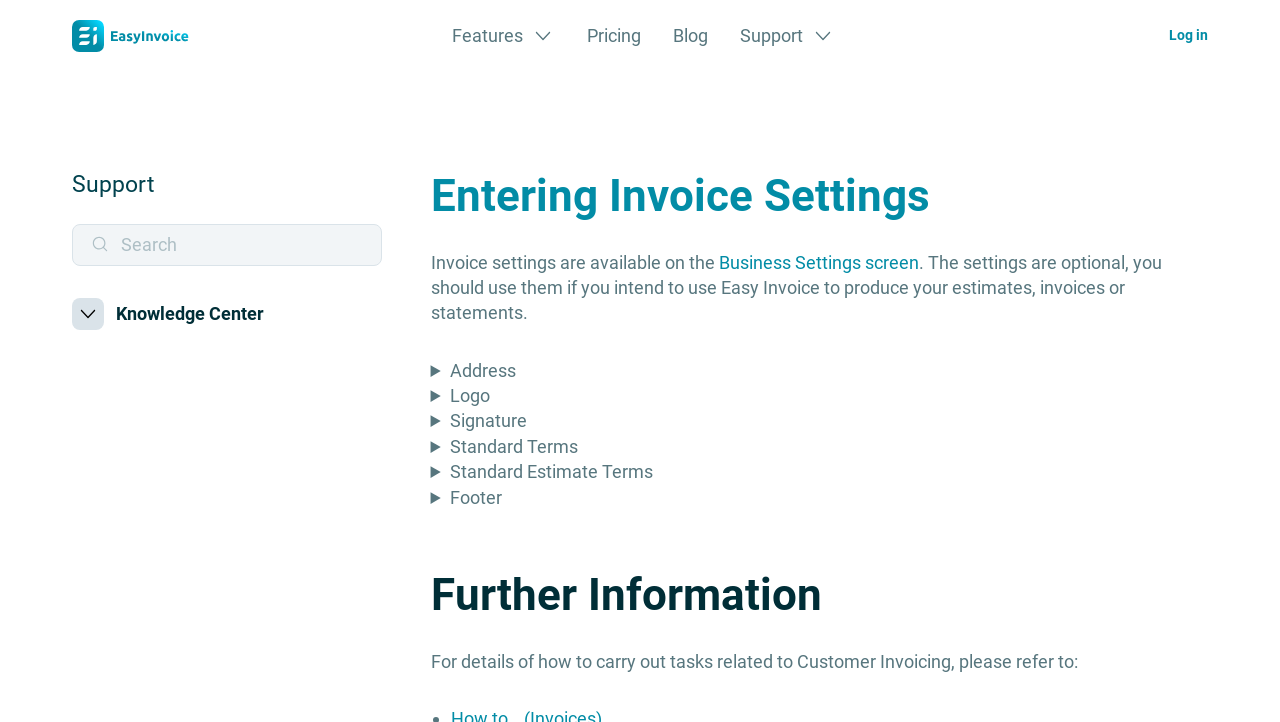Identify the bounding box for the element characterized by the following description: "The Rise of Alcohol-Free Spirits".

None